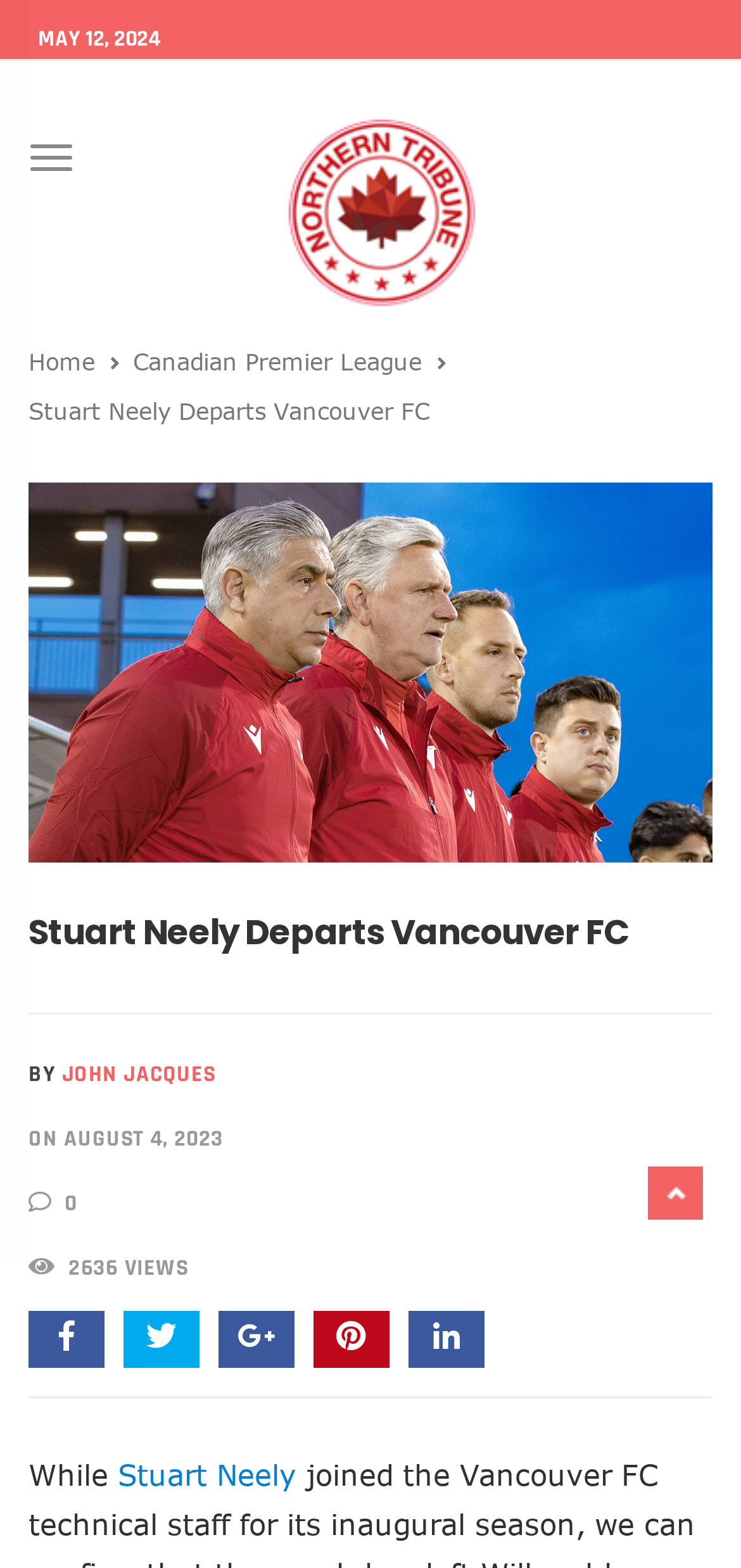Using the provided element description: "Canadian Premier League", identify the bounding box coordinates. The coordinates should be four floats between 0 and 1 in the order [left, top, right, bottom].

[0.179, 0.222, 0.569, 0.239]